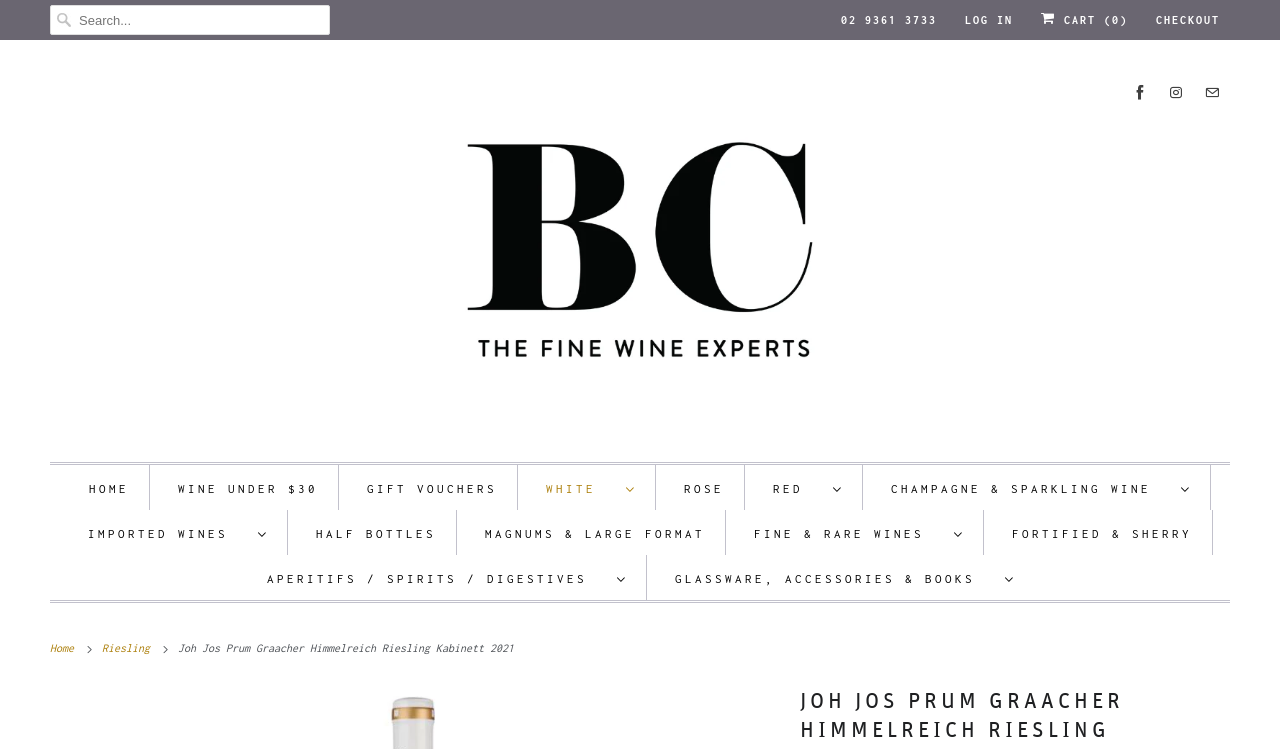Please find the bounding box coordinates of the element's region to be clicked to carry out this instruction: "Log in to the account".

[0.754, 0.007, 0.791, 0.047]